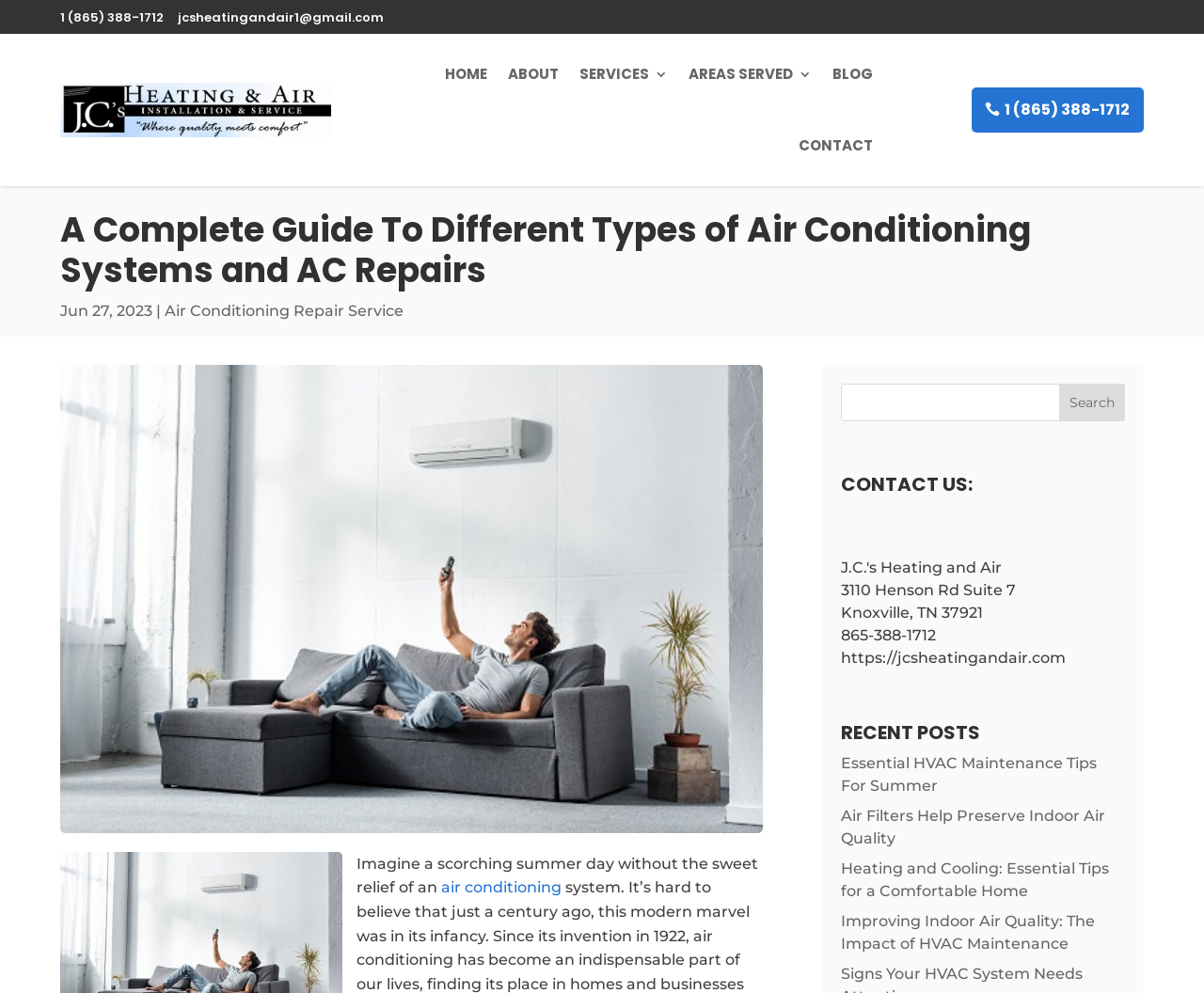Give a concise answer using only one word or phrase for this question:
What is the address of JC's Heating and Air?

3110 Henson Rd Suite 7, Knoxville, TN 37921